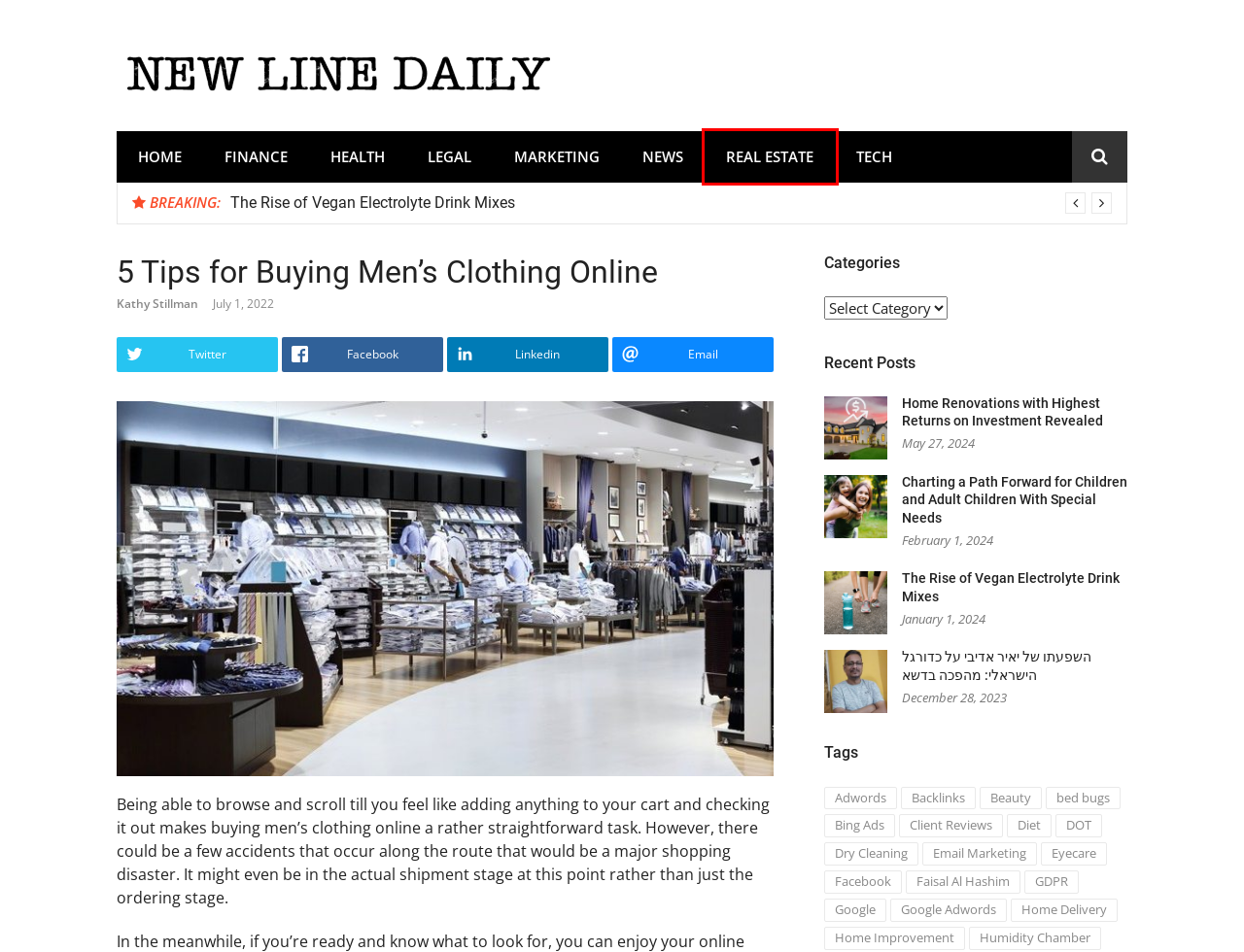You are given a screenshot depicting a webpage with a red bounding box around a UI element. Select the description that best corresponds to the new webpage after clicking the selected element. Here are the choices:
A. News | Newline Daily
B. Home Improvement Archives | Newline Daily
C. Real Estate Archives | Newline Daily
D. Facebook Archives | Newline Daily
E. Email Marketing Archives | Newline Daily
F. Client Reviews Archives | Newline Daily
G. Health Archives | Newline Daily
H. GDPR Archives | Newline Daily

C